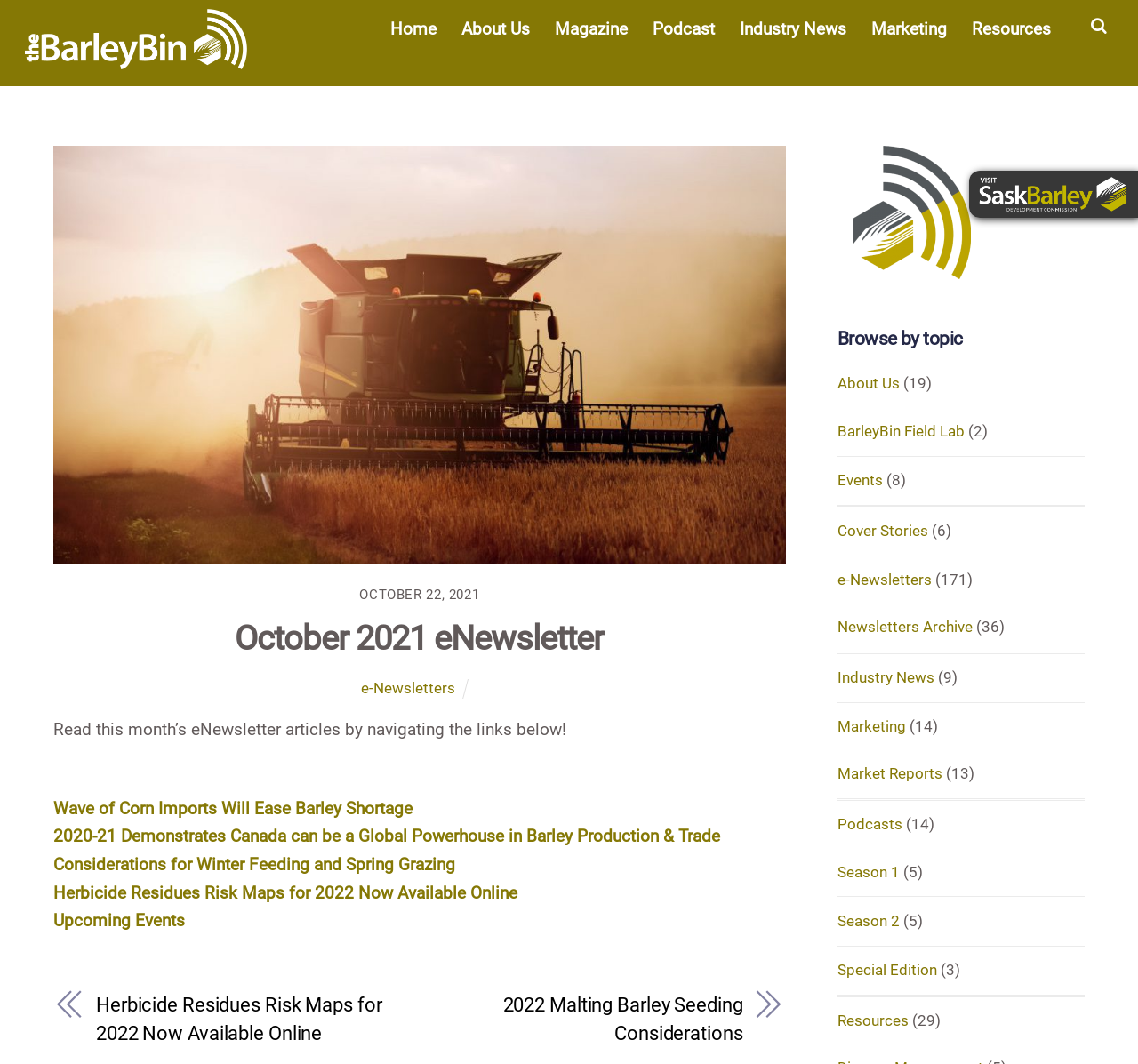Please provide the bounding box coordinates for the element that needs to be clicked to perform the instruction: "Visit the SaskBarley website". The coordinates must consist of four float numbers between 0 and 1, formatted as [left, top, right, bottom].

[0.852, 0.19, 1.0, 0.209]